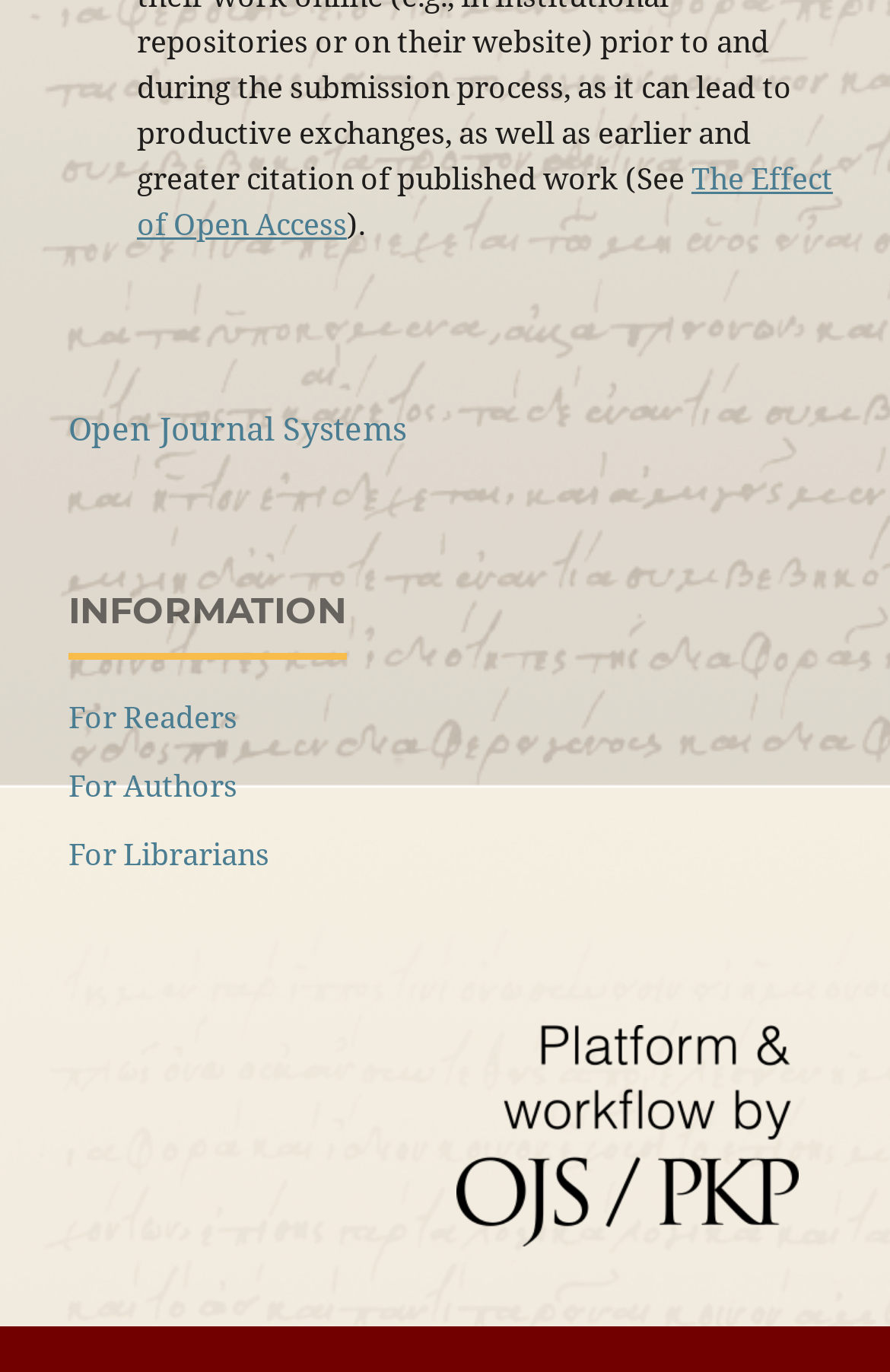Reply to the question with a single word or phrase:
Is there an image on the webpage?

Yes